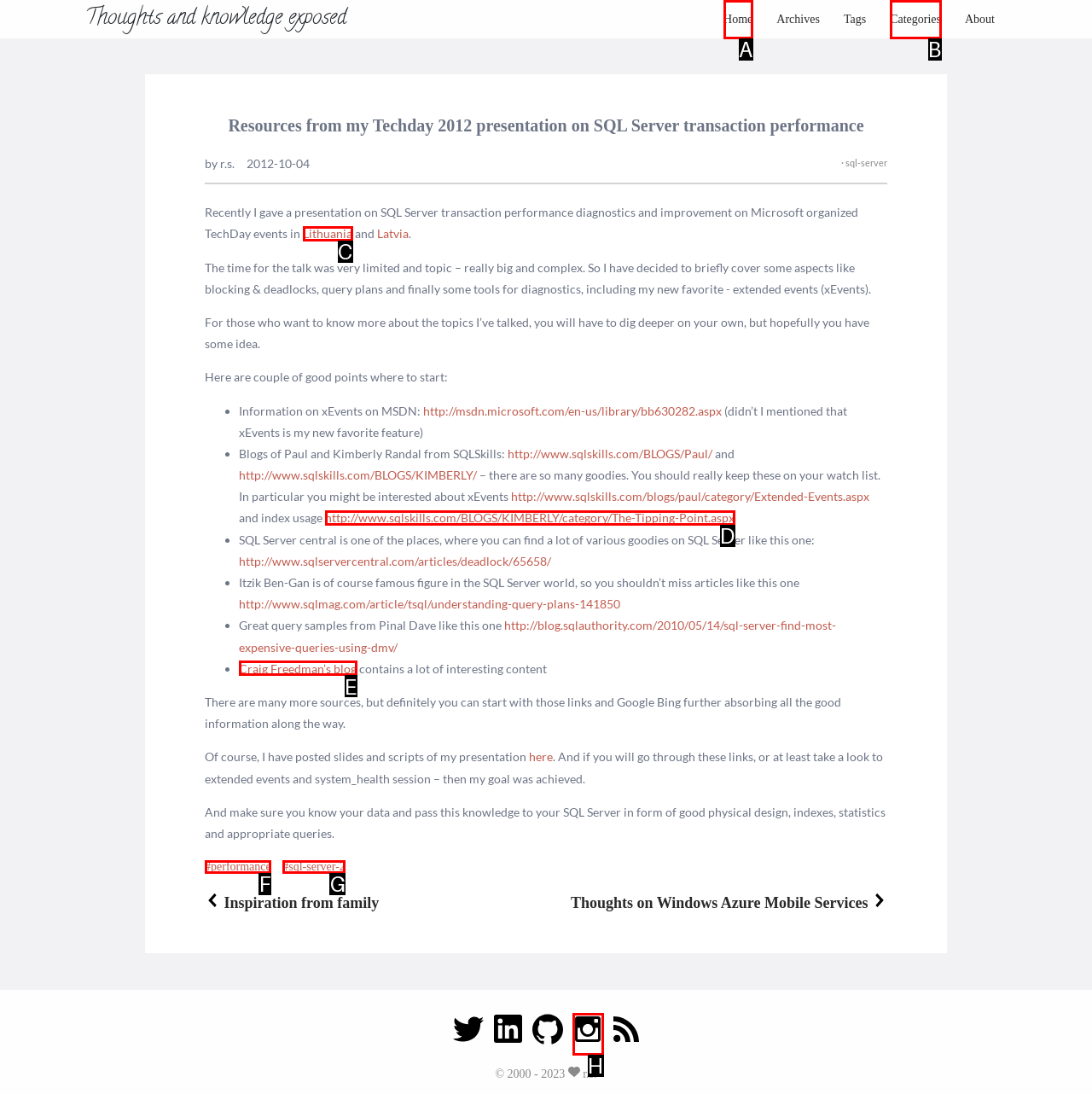Determine the HTML element that best aligns with the description: Categories
Answer with the appropriate letter from the listed options.

B